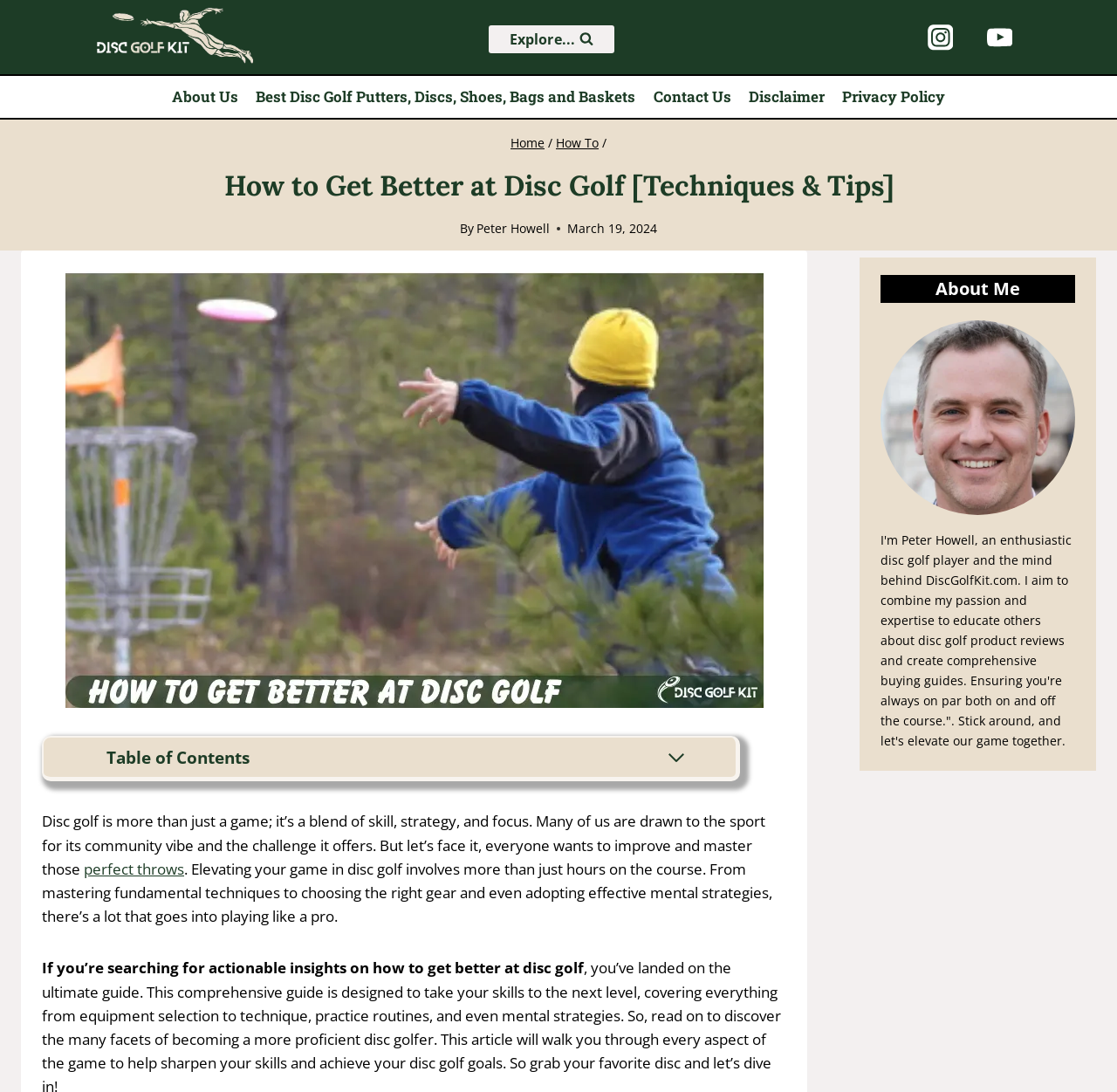Extract the main headline from the webpage and generate its text.

How to Get Better at Disc Golf [Techniques & Tips]